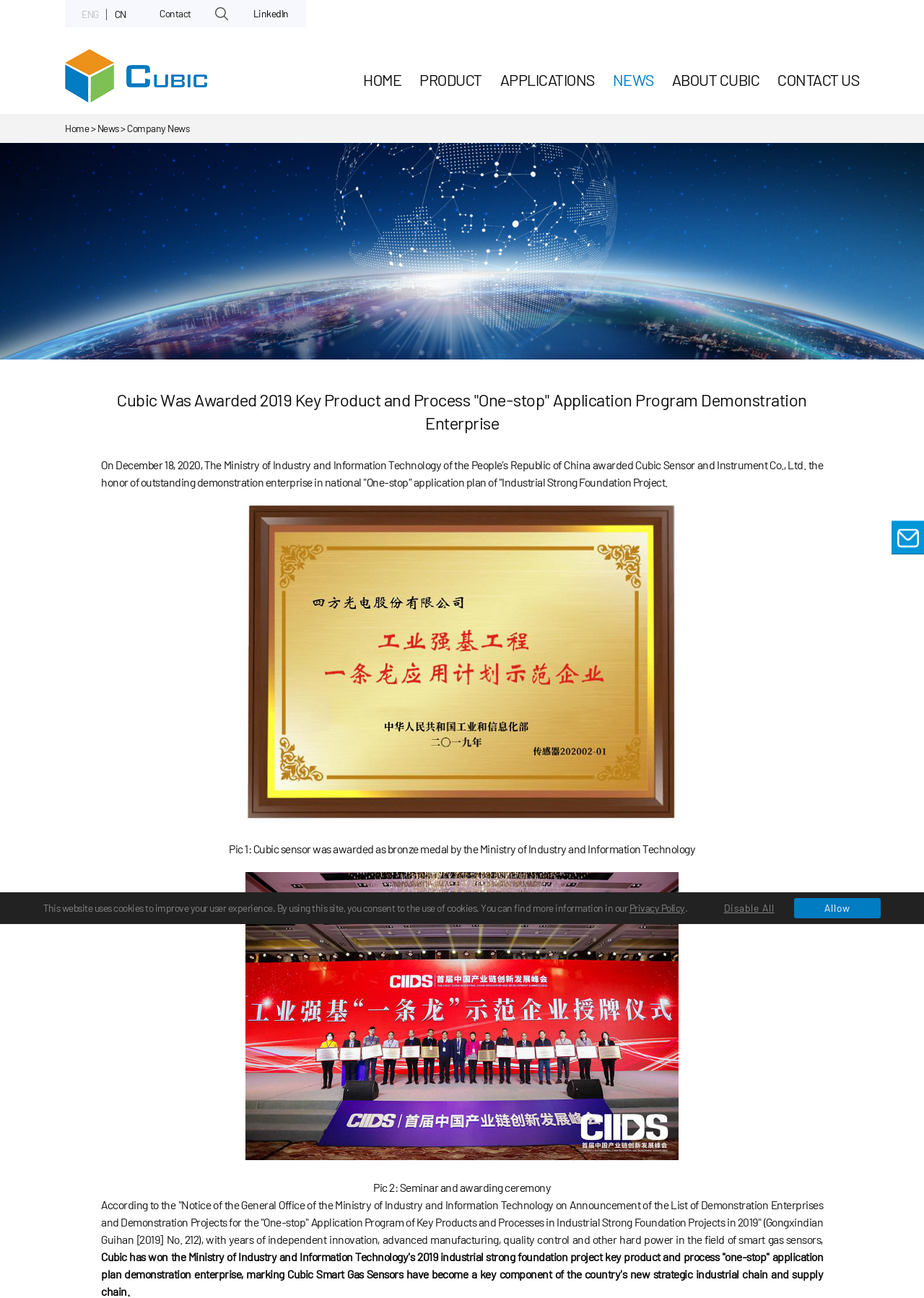Answer with a single word or phrase: 
What is the topic of the news?

Company News